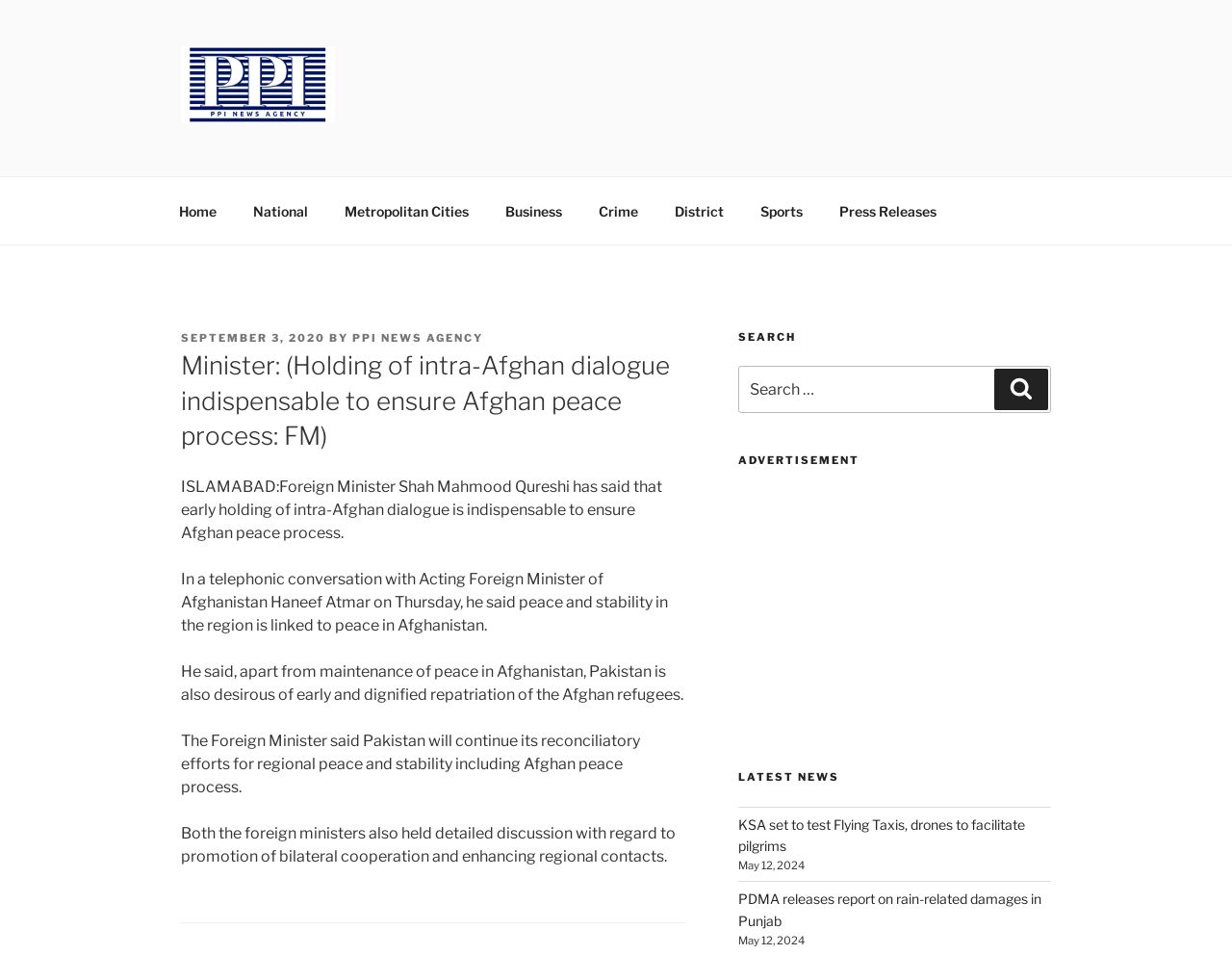Generate a comprehensive caption for the webpage you are viewing.

The webpage appears to be a news article from PPI News Agency. At the top, there is a logo of PPI News Agency, accompanied by a link to the agency's homepage. Below the logo, there is a top menu navigation bar with links to various sections, including Home, National, Metropolitan Cities, Business, Crime, District, Sports, and Press Releases.

The main content of the webpage is an article with the title "Minister: (Holding of intra-Afghan dialogue indispensable to ensure Afghan peace process: FM)". The article is divided into several paragraphs, which describe the conversation between Foreign Minister Shah Mahmood Qureshi and Acting Foreign Minister of Afghanistan Haneef Atmar regarding the Afghan peace process.

To the right of the article, there is a search bar with a heading "SEARCH" and a button to initiate the search. Below the search bar, there is an advertisement section with a heading "ADVERTISEMENT". Further down, there is a section with a heading "LATEST NEWS", which lists two news articles with links to their respective pages.

In terms of layout, the webpage has a clear structure, with the main content of the article taking center stage. The top menu navigation bar and the search bar are positioned at the top and right sides of the page, respectively, while the advertisement and latest news sections are placed at the bottom right side of the page.